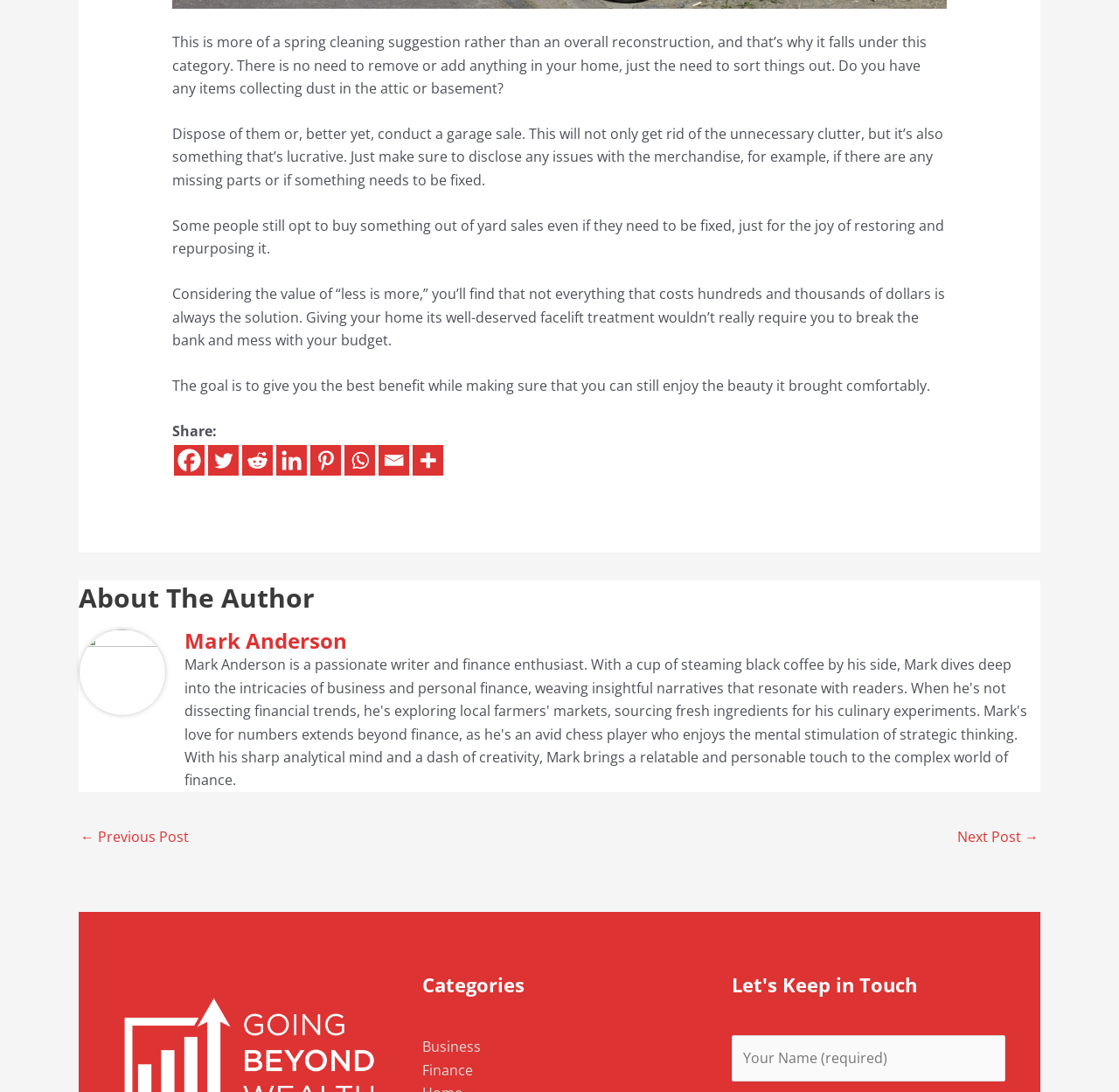What is the goal of giving a home a facelift?
Please respond to the question with a detailed and thorough explanation.

The goal of giving a home a facelift is to provide the best benefit while ensuring that the homeowner can still enjoy the beauty it brings comfortably, without breaking the bank or messing with their budget.